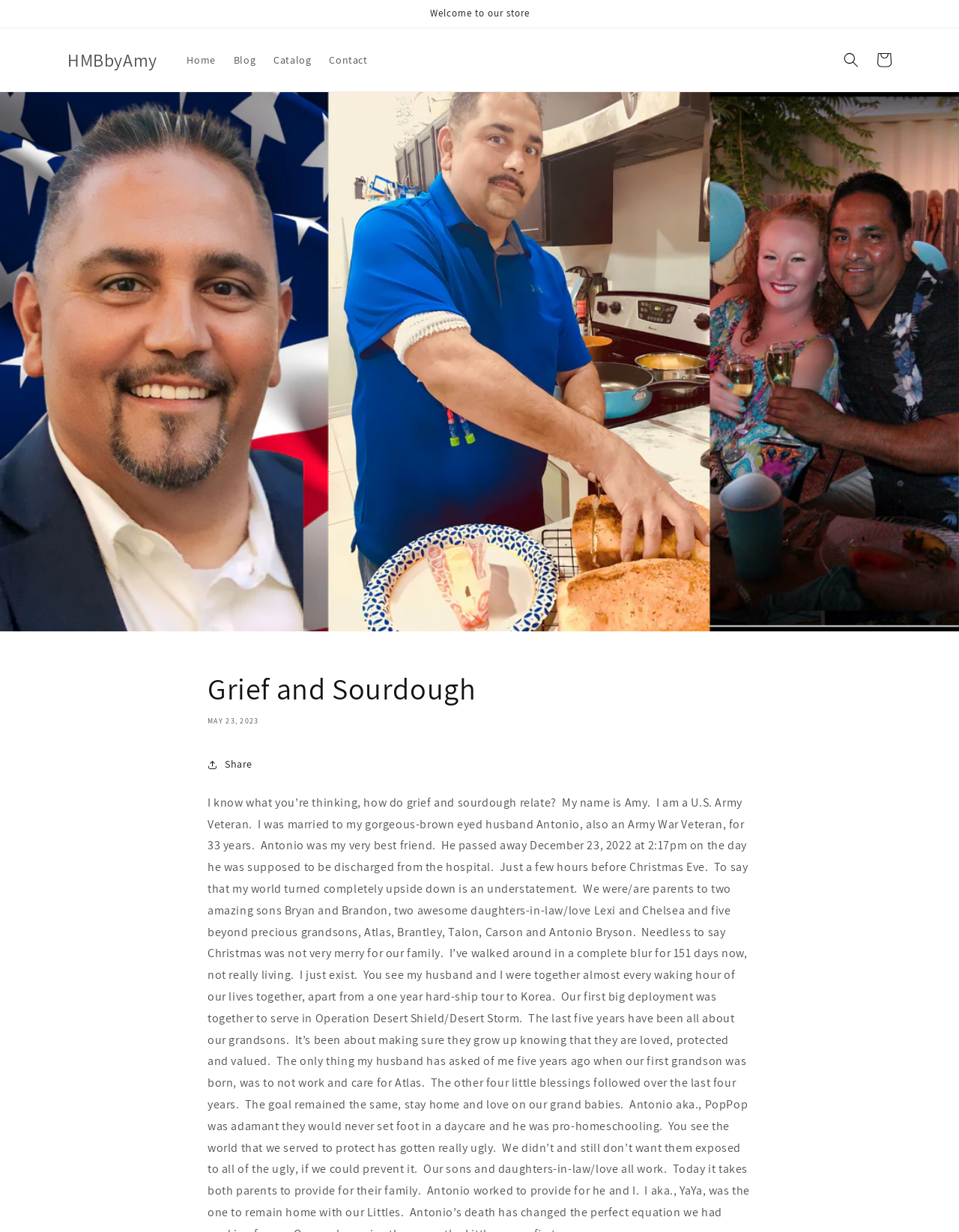What is the date of the latest article?
From the details in the image, provide a complete and detailed answer to the question.

The date of the latest article can be found below the header 'Grief and Sourdough', where it is written as 'MAY 23, 2023'.